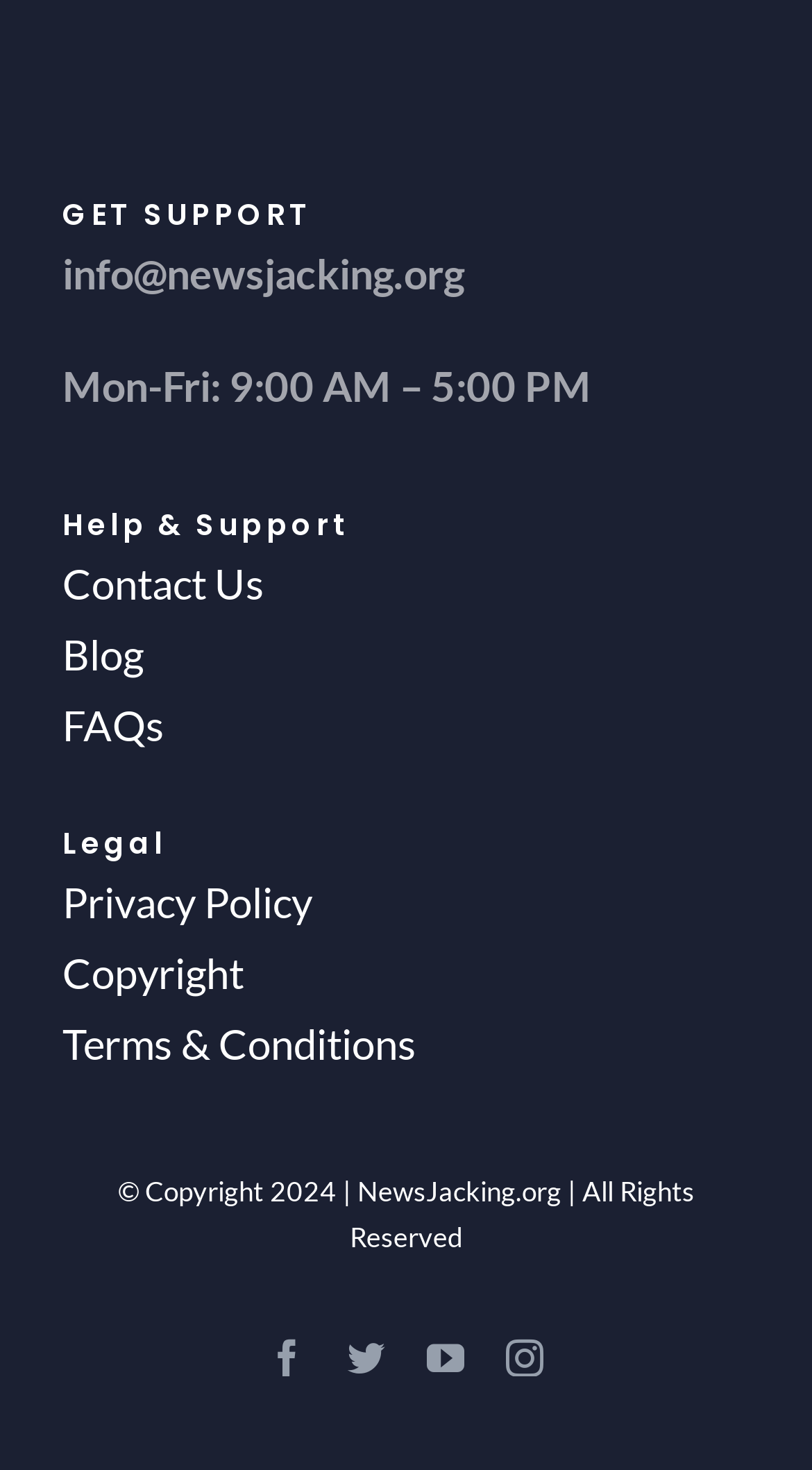Provide a single word or phrase to answer the given question: 
What is the email address for support?

info@newsjacking.org